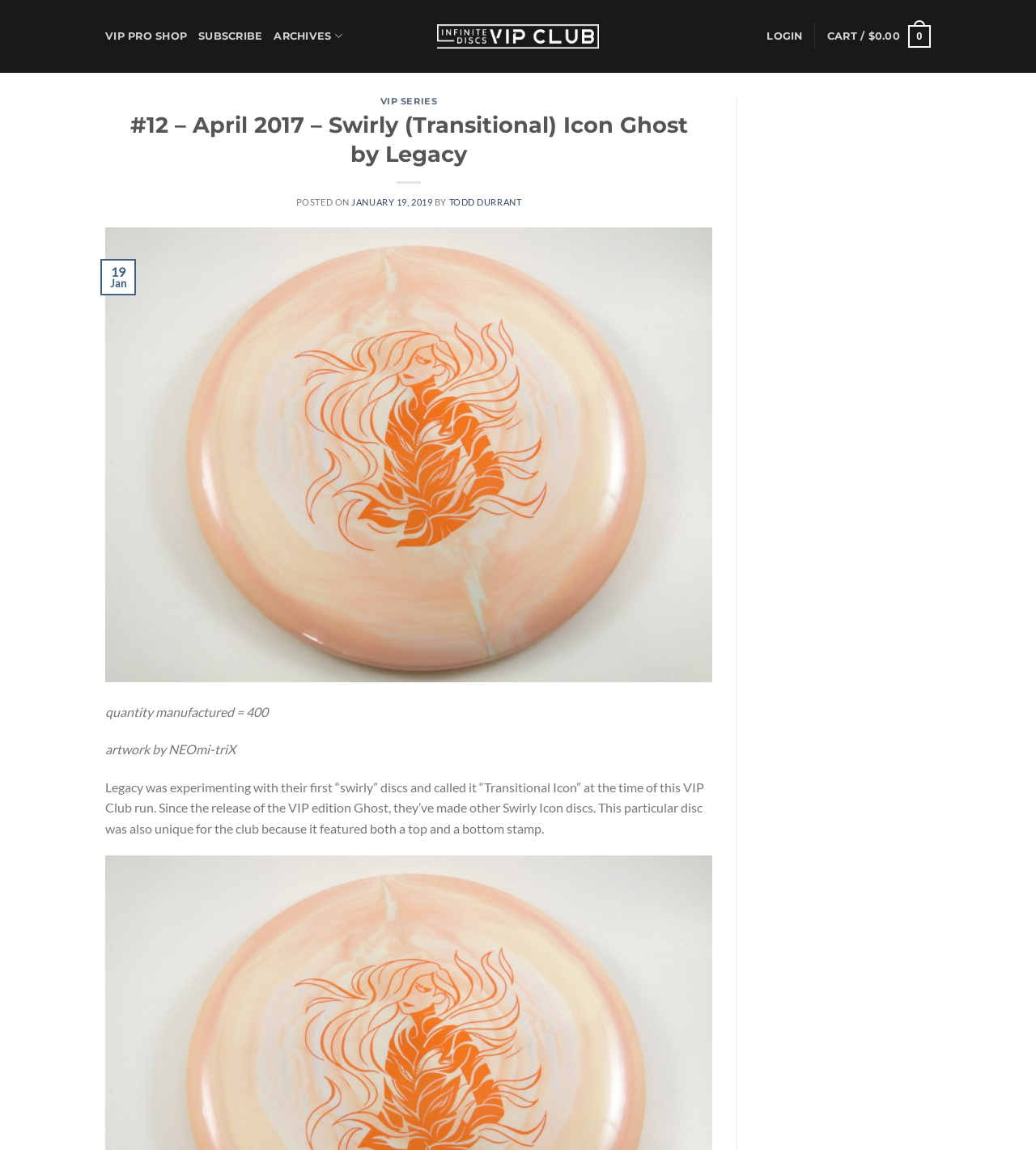Give a full account of the webpage's elements and their arrangement.

This webpage appears to be a product page for a disc golf disc, specifically the "#12 – April 2017 – Swirly (Transitional) Icon Ghost by Legacy" from the Infinite Discs VIP Club. 

At the top of the page, there are several links, including "Infinite Discs VIP Club", "VIP PRO SHOP", "SUBSCRIBE", "ARCHIVES", "LOGIN", and "CART / $0.00 0". These links are positioned horizontally across the top of the page, with "Infinite Discs VIP Club" and "VIP PRO SHOP" on the left, "SUBSCRIBE" and "ARCHIVES" in the middle, and "LOGIN" and "CART / $0.00 0" on the right.

Below these links, there is a header section with two headings: "VIP SERIES" and "#12 – April 2017 – Swirly (Transitional) Icon Ghost by Legacy". The "VIP SERIES" heading has a link to the same text, while the "#12 – April 2017 – Swirly (Transitional) Icon Ghost by Legacy" heading is a title for the product.

Under the headings, there is a section with information about the product. This includes the text "POSTED ON", followed by a link to the date "JANUARY 19, 2019", and then the text "BY" followed by a link to the author "TODD DURRANT". 

To the right of this section, there is a table with the date "19" and the month "Jan" in separate cells. 

Below this section, there are three paragraphs of text describing the product. The first paragraph states "quantity manufactured = 400". The second paragraph says "artwork by NEOmi-triX". The third paragraph provides a detailed description of the product, including its unique features and the history of its design.

At the very bottom of the page, there is a link to "Go to top", which is positioned at the bottom right corner of the page.